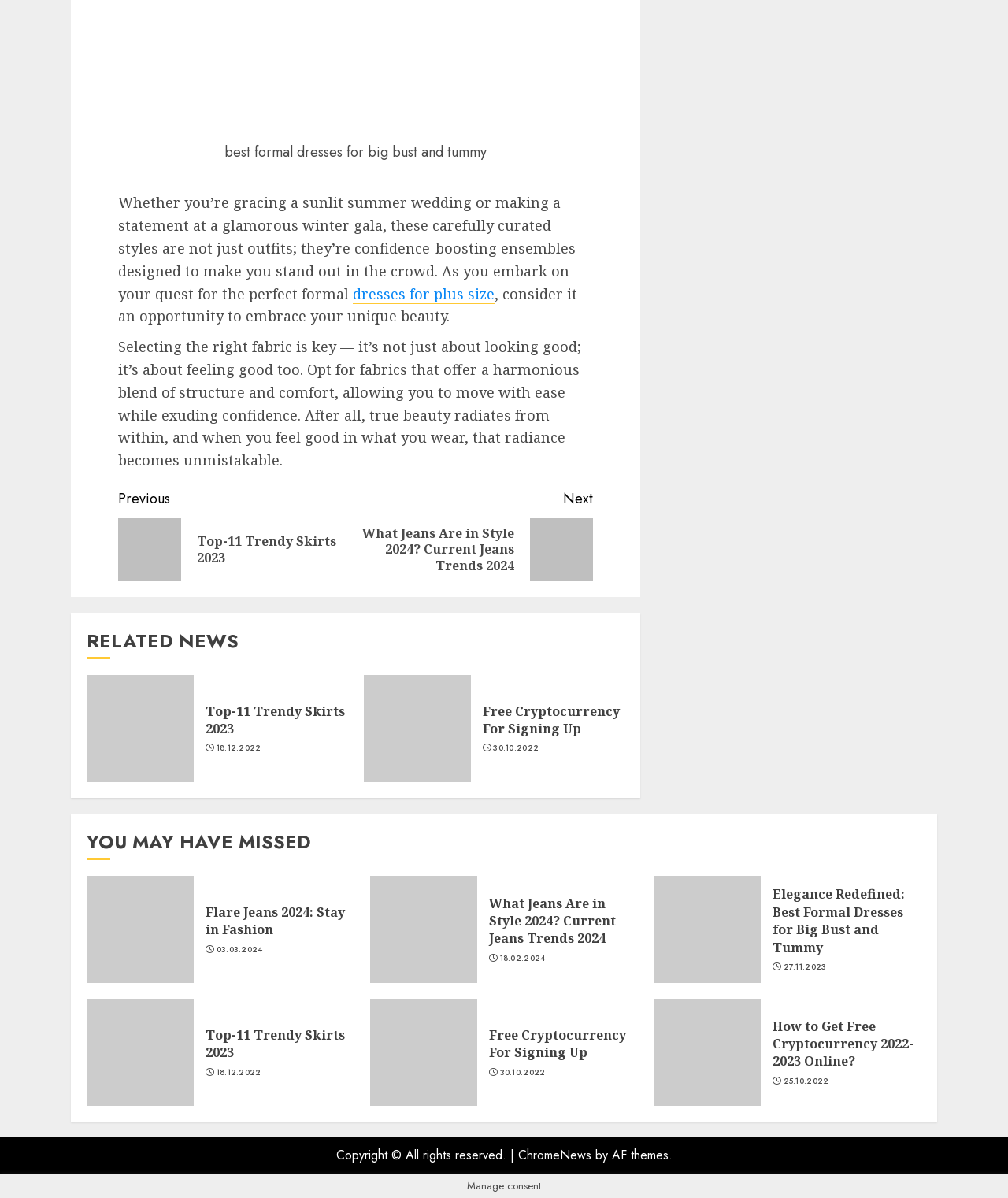Identify the bounding box coordinates of the clickable section necessary to follow the following instruction: "Go to Home". The coordinates should be presented as four float numbers from 0 to 1, i.e., [left, top, right, bottom].

None